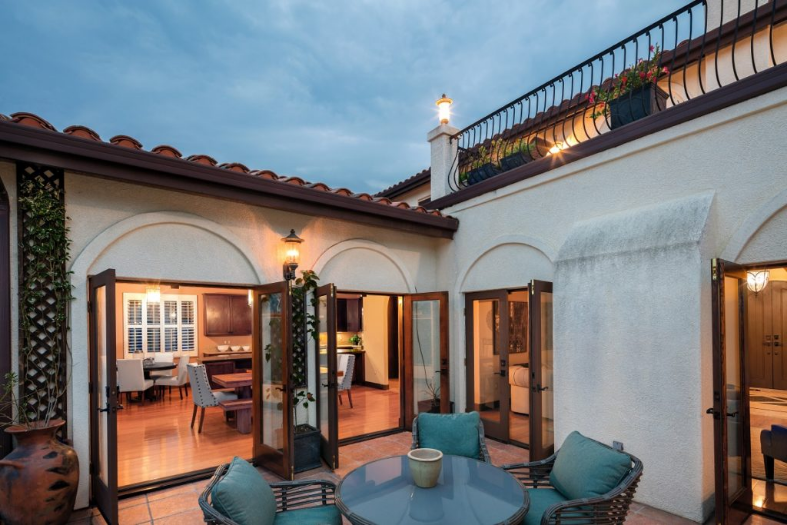Compose a detailed narrative for the image.

The image showcases a beautifully designed pavilion, characterized by its open and airy atmosphere—ideal for enjoying the outdoors while staying protected from harsh sunlight. The pavilion features elegant architectural details, including archways and decorative lighting, enhancing its charm. At the forefront, a round table surrounded by comfortable seating invites relaxation and social gatherings. The backdrop reveals warmly lit interiors, suggesting a welcoming space for both dining and entertaining. This harmonious blend of indoor and outdoor living highlights how pavilions can serve multiple purposes, from casual relaxation to hosting memorable events.